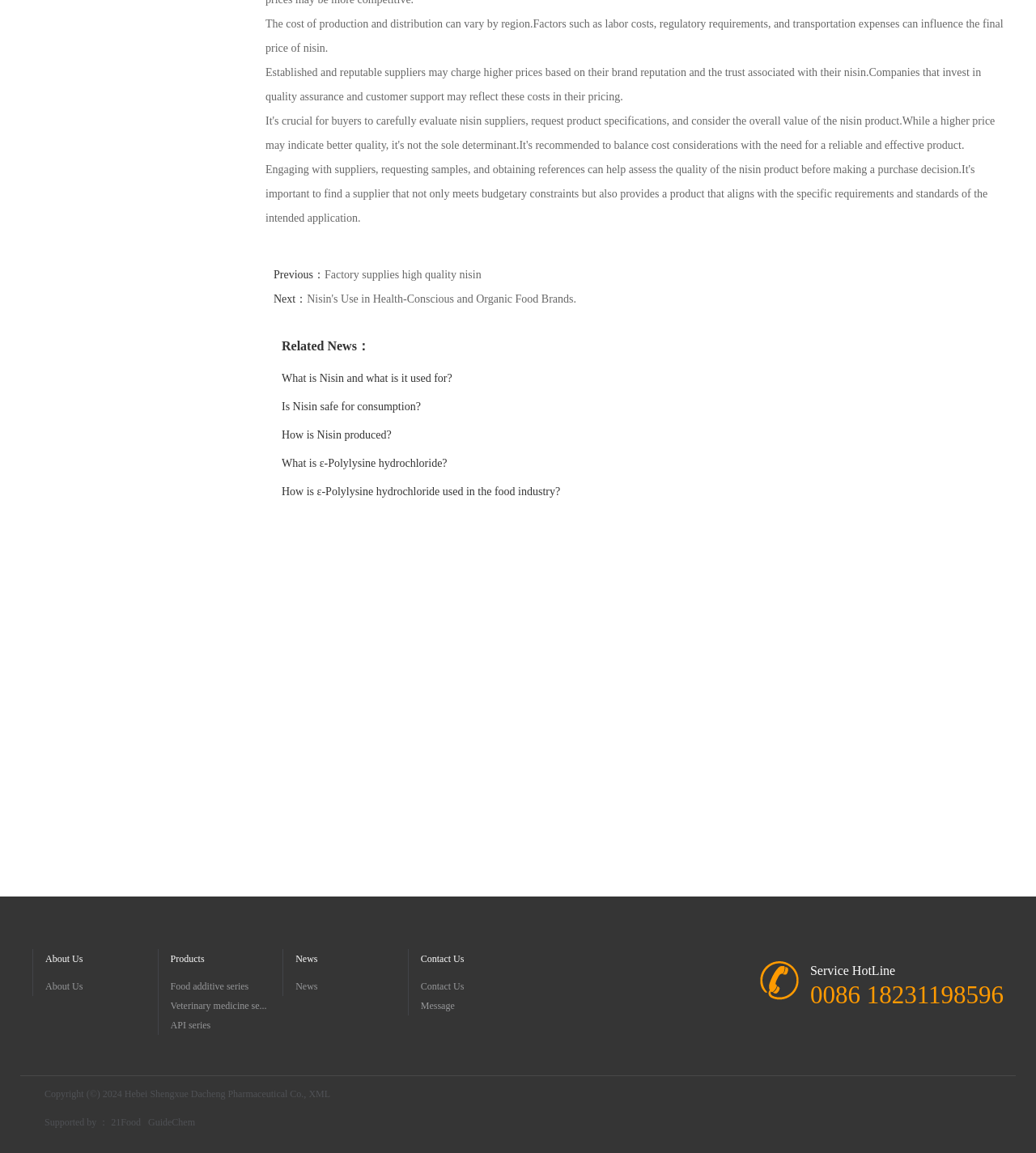What is the copyright year of the webpage?
Based on the image, give a concise answer in the form of a single word or short phrase.

2024